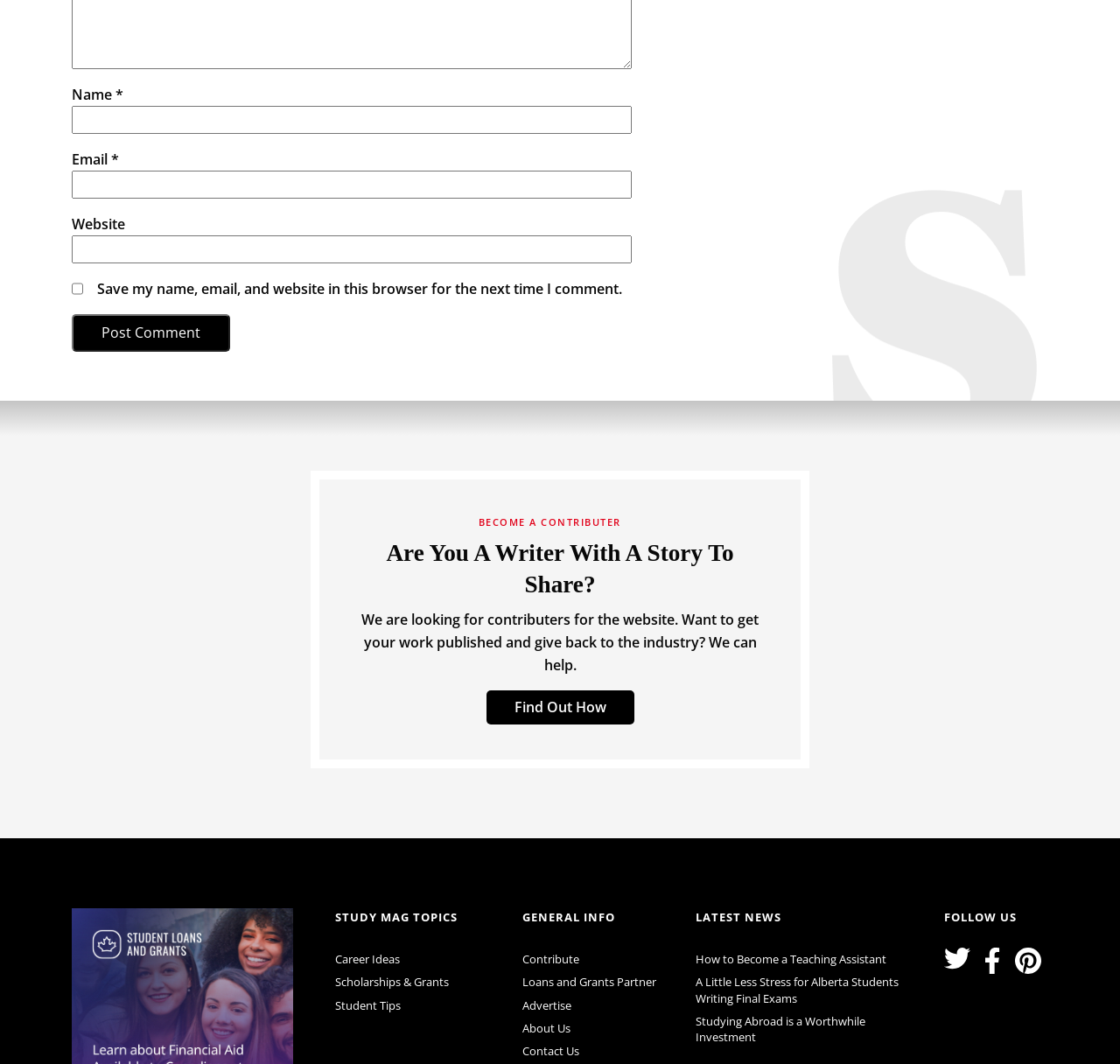Extract the bounding box coordinates for the HTML element that matches this description: "parent_node: Name * name="author"". The coordinates should be four float numbers between 0 and 1, i.e., [left, top, right, bottom].

[0.064, 0.099, 0.564, 0.126]